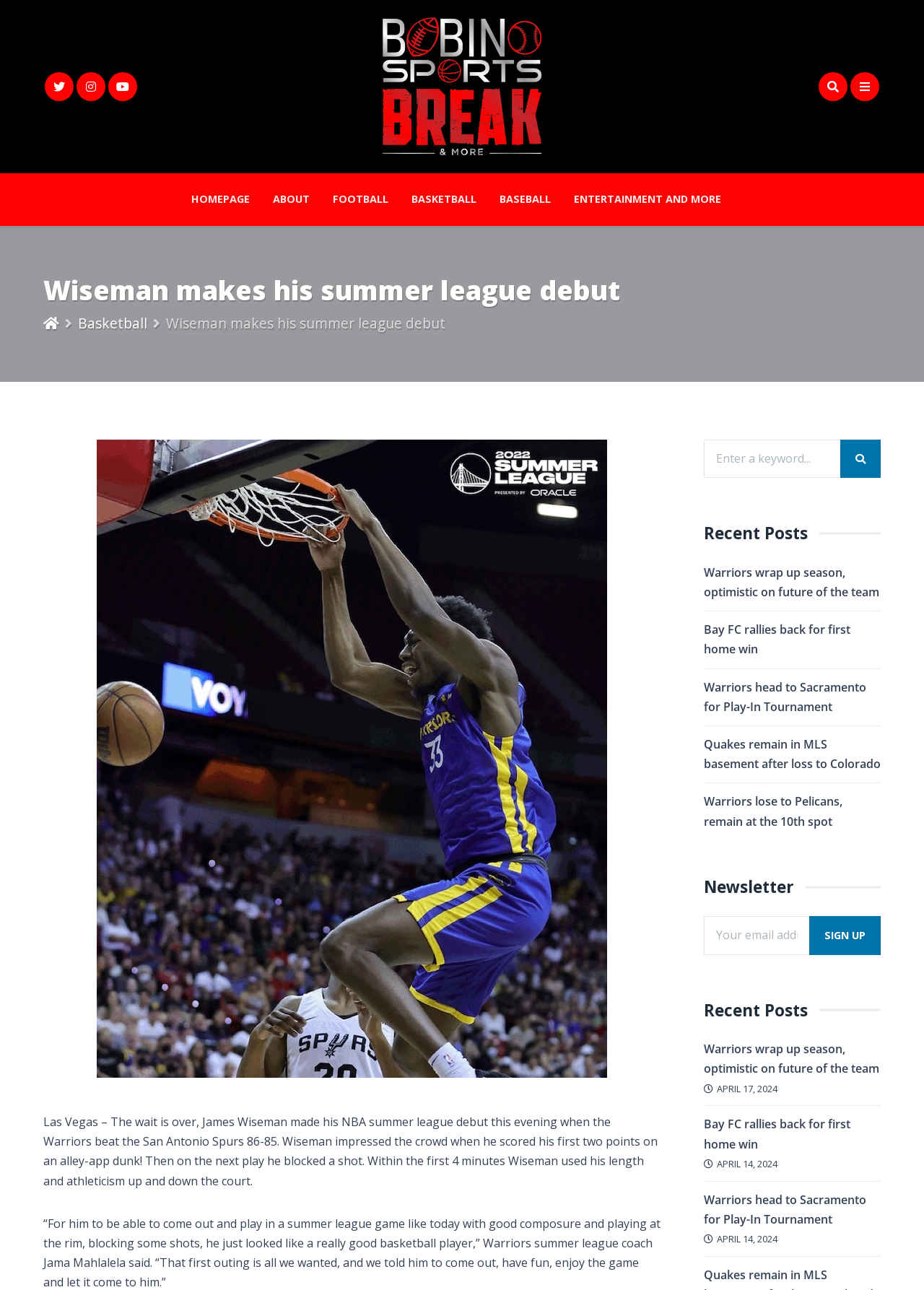Illustrate the webpage thoroughly, mentioning all important details.

The webpage is about Bobino Sports Break, a sports news website. At the top left, there is a logo with the text "Bobino Sports Break" and an image. Below the logo, there are several links to different sections of the website, including "HOMEPAGE", "ABOUT", "FOOTBALL", "BASKETBALL", "BASEBALL", and "ENTERTAINMENT AND MORE".

The main content of the webpage is an article about James Wiseman's summer league debut. The article's title, "Wiseman makes his summer league debut", is displayed prominently at the top of the page. Below the title, there are several links, including one to "Basketball", and a static text block with the same title as the article.

To the right of the title, there is a large image related to the article. Below the image, there is a block of text that summarizes the article, discussing Wiseman's performance in his debut game.

On the right side of the page, there is a search bar with a textbox and a button. Below the search bar, there are several links to recent posts, including articles about the Warriors, Bay FC, and the Quakes. Each link has a corresponding date displayed below it.

Further down the page, there is a section for subscribing to a newsletter. This section includes a textbox for entering an email address and a button to sign up.

Overall, the webpage is well-organized and easy to navigate, with clear headings and concise text. The layout is clean, with ample whitespace between sections, making it easy to focus on the content.